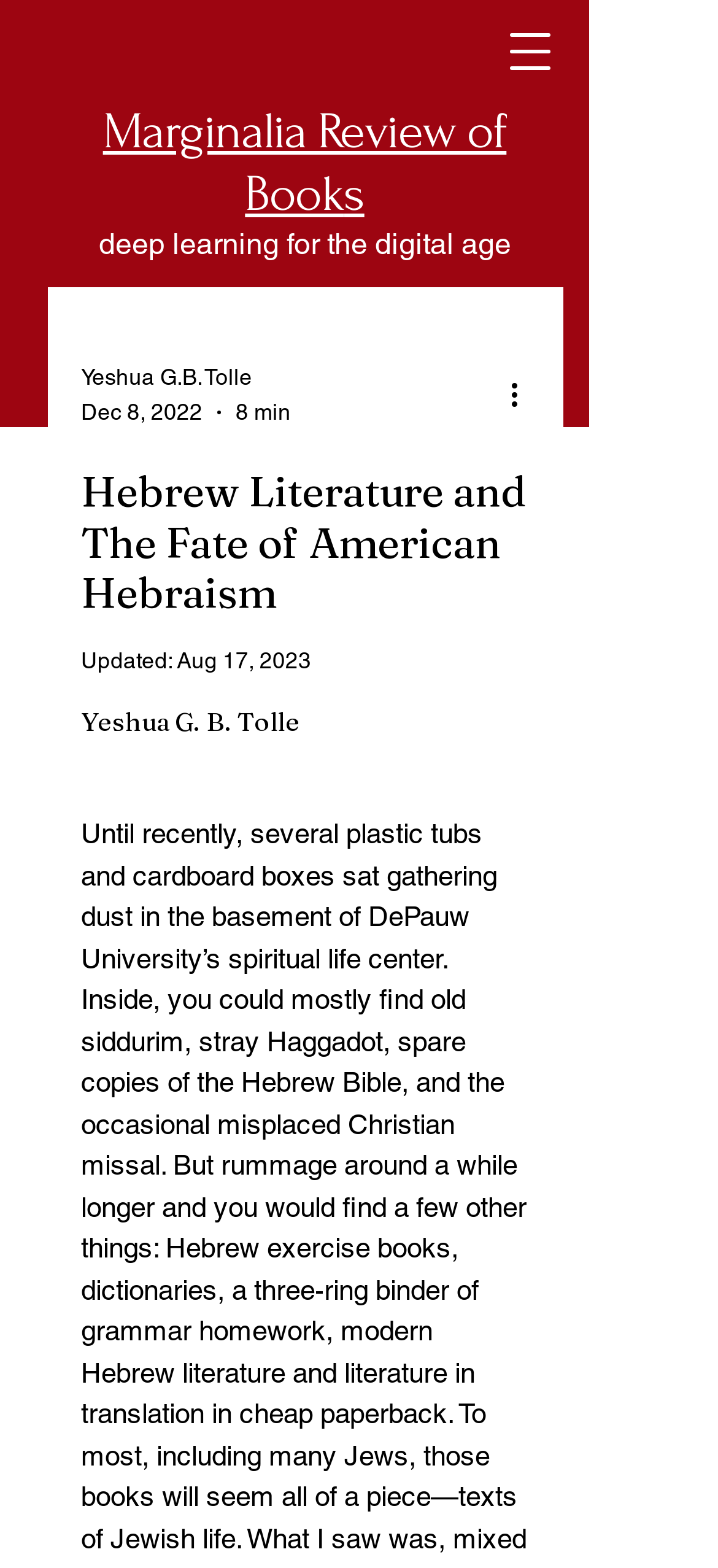Based on the element description "name="submit" value="Post Comment"", predict the bounding box coordinates of the UI element.

None